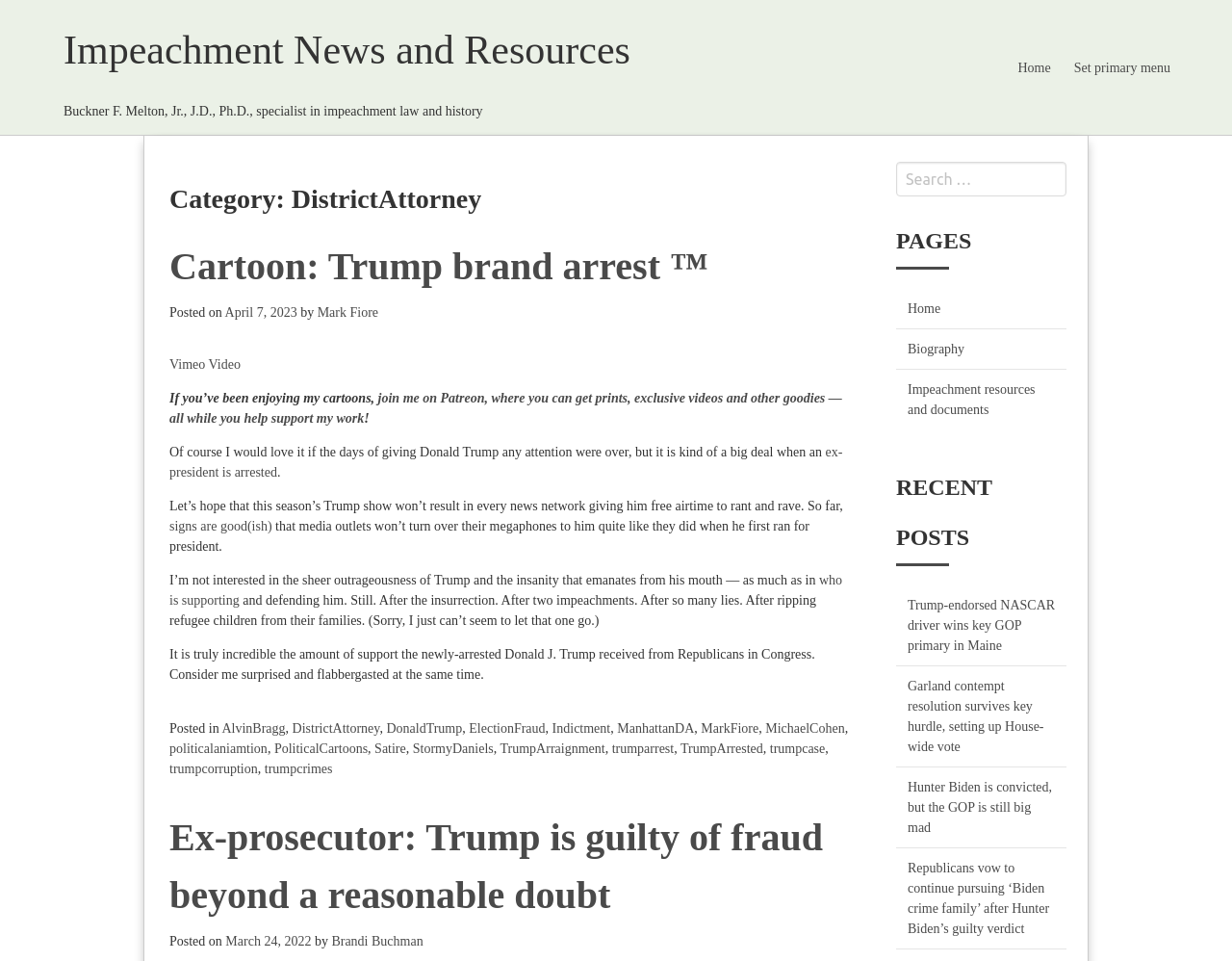Given the element description "Brandi Buchman", identify the bounding box of the corresponding UI element.

[0.269, 0.972, 0.343, 0.987]